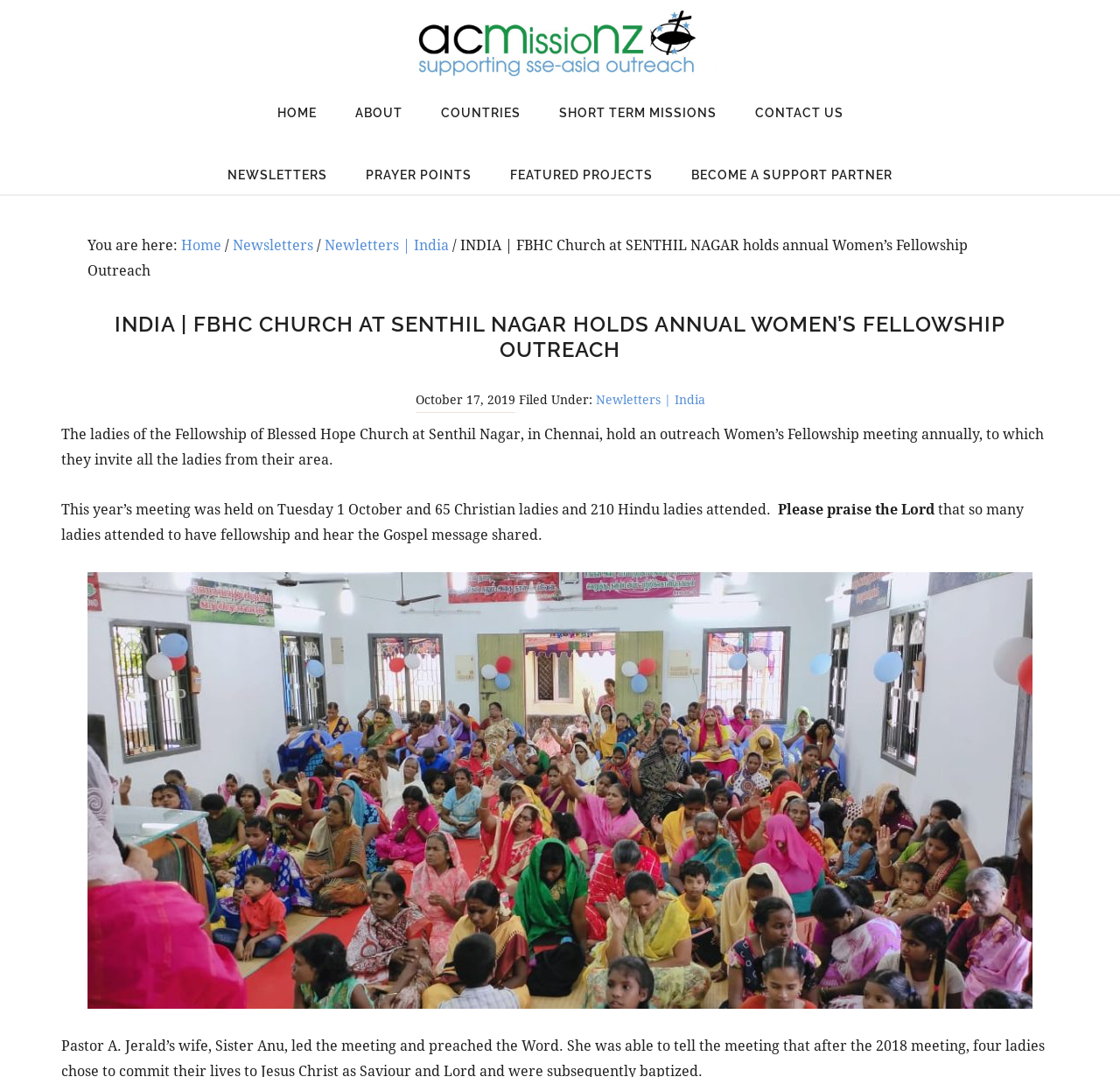Produce an extensive caption that describes everything on the webpage.

The webpage is about an annual Women's Fellowship Outreach event held by the Fellowship of Blessed Hope Church at Senthil Nagar in Chennai, India. 

At the top of the page, there are several links, including "Skip to primary navigation" and "Skip to main content", followed by a link to "ACMISSIONZ" and a navigation menu with links to "HOME", "ABOUT", "COUNTRIES", "SHORT TERM MISSIONS", and "CONTACT US". 

Below the navigation menu, there is a main content section. On the top-left of this section, there is a breadcrumb navigation showing the current page's location, with links to "Home", "Newsletters", and "Newletters | India". 

The main content of the page is an article about the Women's Fellowship Outreach event. The article's title, "INDIA | FBHC Church at SENTHIL NAGAR holds annual Women’s Fellowship Outreach", is displayed prominently at the top of the section. Below the title, there is a time stamp indicating that the article was published on October 17, 2019. 

The article itself is divided into several paragraphs. The first paragraph describes the event, stating that the ladies of the Fellowship of Blessed Hope Church at Senthil Nagar hold an outreach Women's Fellowship meeting annually, inviting all the ladies from their area. The second paragraph provides more details about the event, including the date and attendance numbers. The third paragraph expresses gratitude for the successful event.